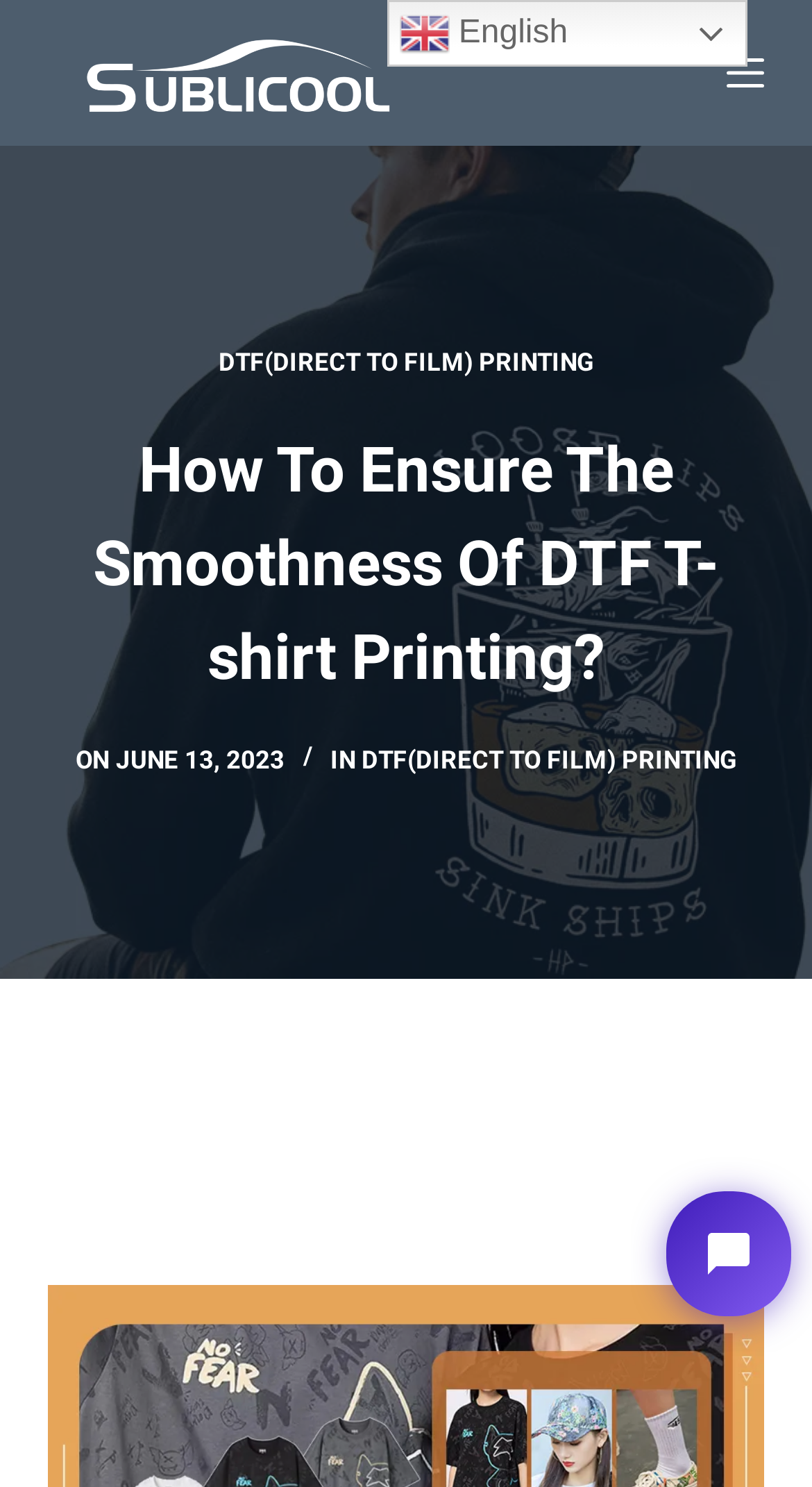Give a detailed explanation of the elements present on the webpage.

The webpage appears to be a blog post or article about ensuring the smoothness of DTF T-shirt printing. At the top left corner, there is a link to skip to the content, and next to it, a logo of "sublicool" is displayed. On the top right corner, a menu button is located.

Below the top section, a large image takes up the full width of the page, showcasing DTF shirt printing. Above the image, there is a header section that contains a link to "DTF (DIRECT TO FILM) PRINTING" and a heading that reads "How To Ensure The Smoothness Of DTF T-shirt Printing?".

To the right of the heading, there are three pieces of text: "ON", a timestamp "JUNE 13, 2023", and "IN". Below these texts, another link to "DTF (DIRECT TO FILM) PRINTING" is located.

At the bottom of the page, there is a language selection link "en English" with a small flag icon next to it.

The main content of the article, which is not explicitly described in the accessibility tree, is likely to be below the header section, as hinted by the meta description, which mentions the importance of smoothness in DTF T-shirt printing and the need to pay attention to three points.